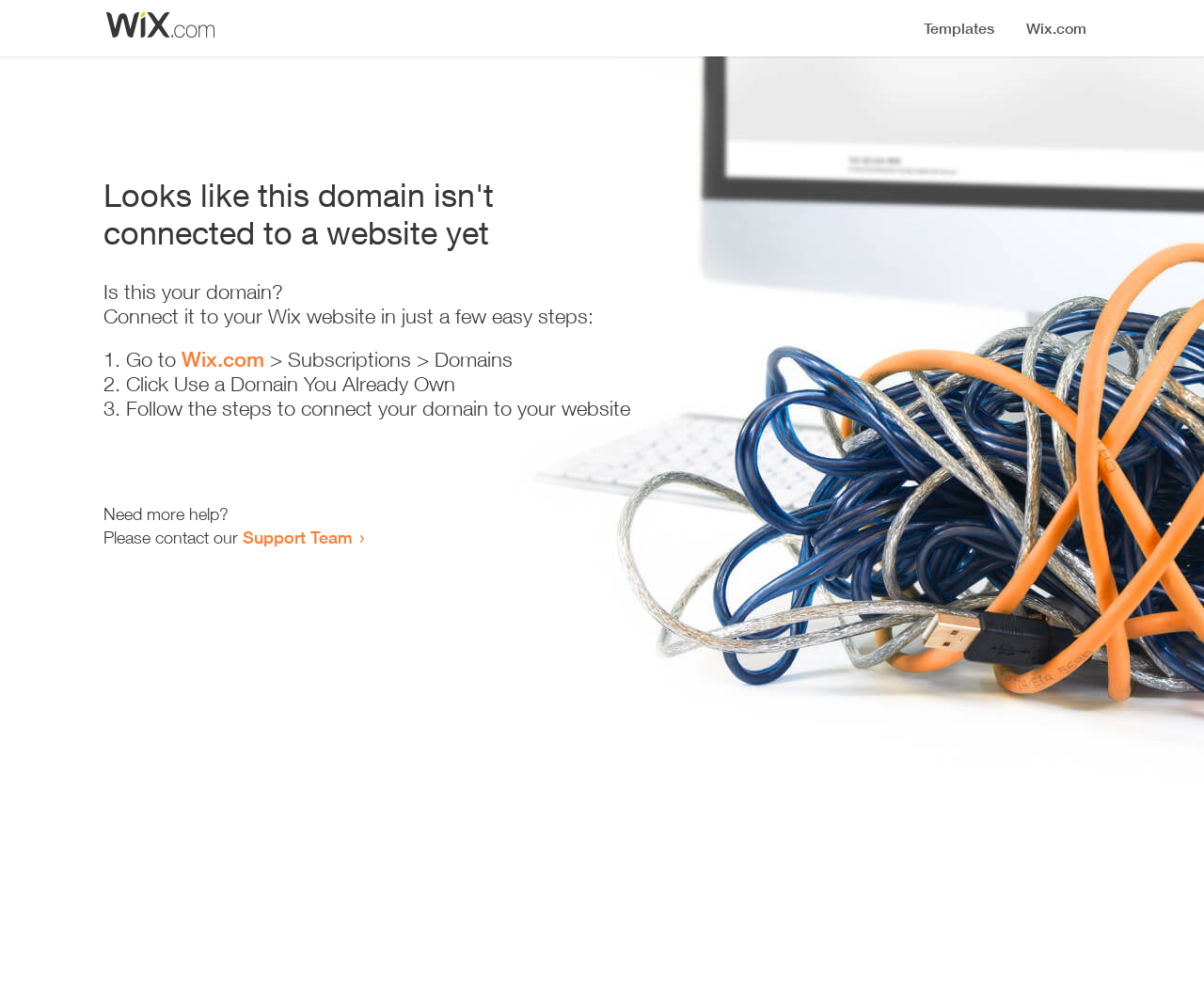What should I do to connect my domain?
Please elaborate on the answer to the question with detailed information.

The webpage provides a list of steps to connect the domain, which includes going to Wix.com, clicking 'Use a Domain You Already Own', and following the steps to connect the domain to my website.